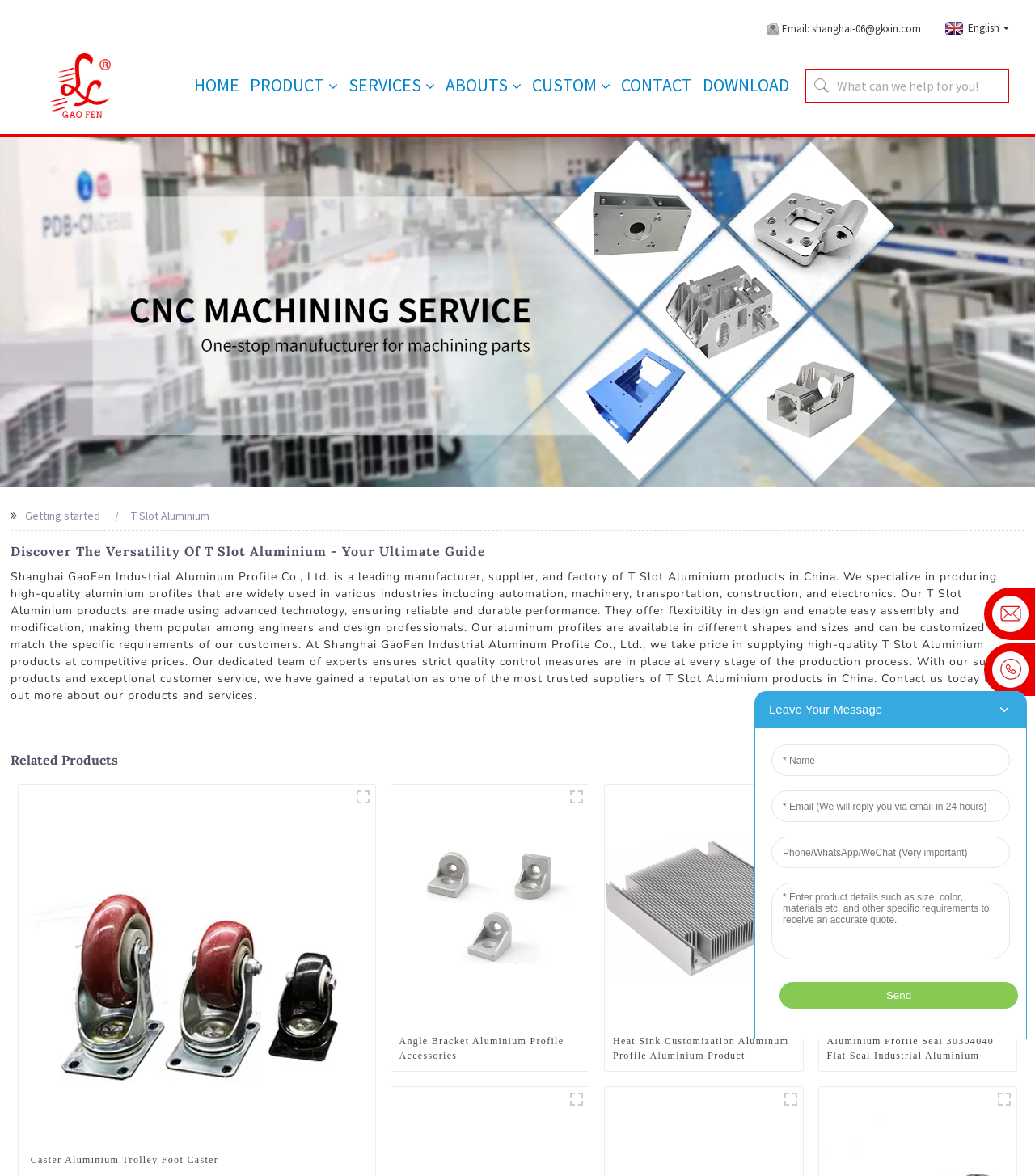Locate the bounding box coordinates of the element that should be clicked to fulfill the instruction: "Switch to English language".

[0.909, 0.018, 0.975, 0.03]